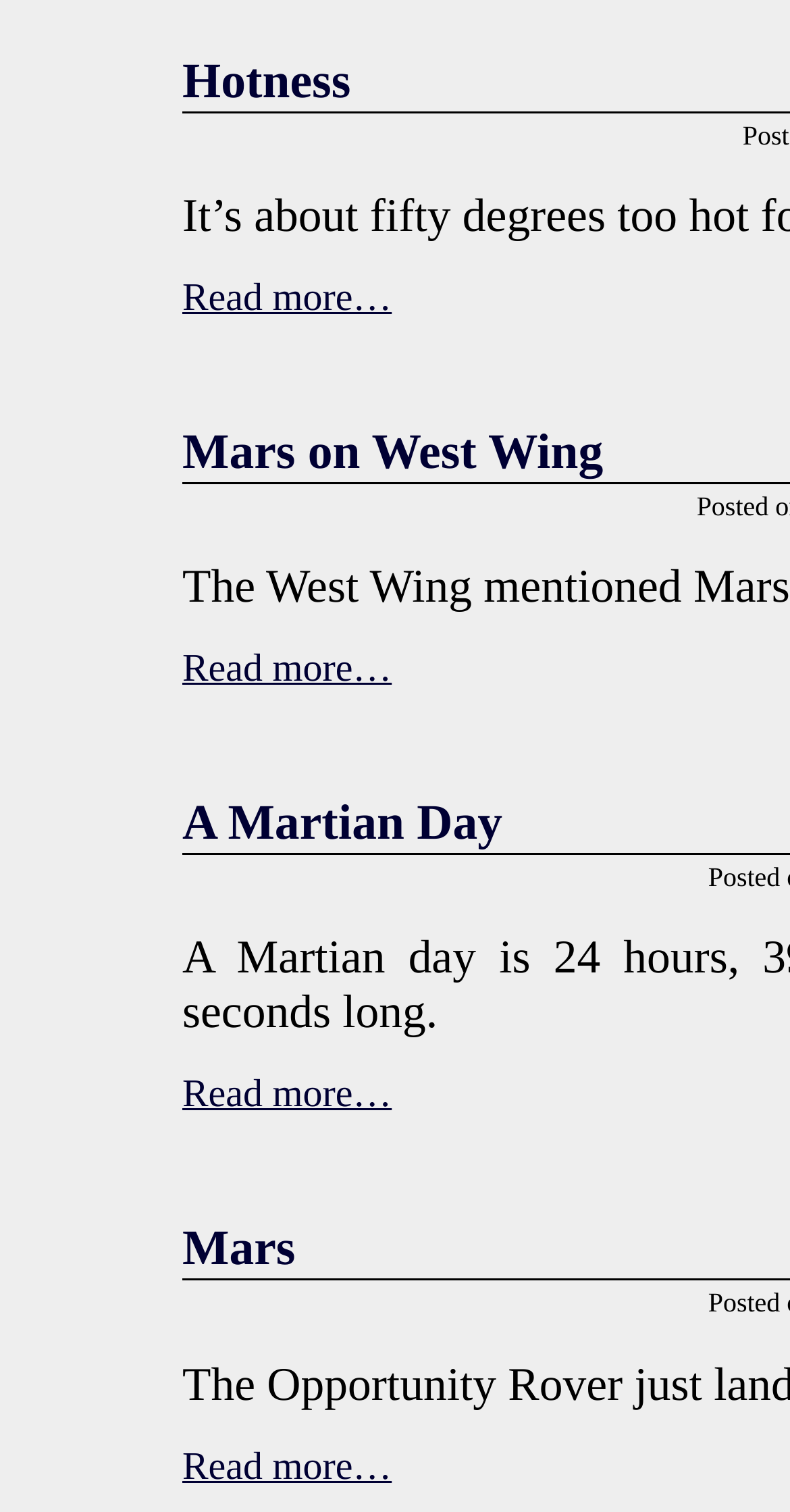Please respond to the question using a single word or phrase:
How many 'Read more…' links are there?

5